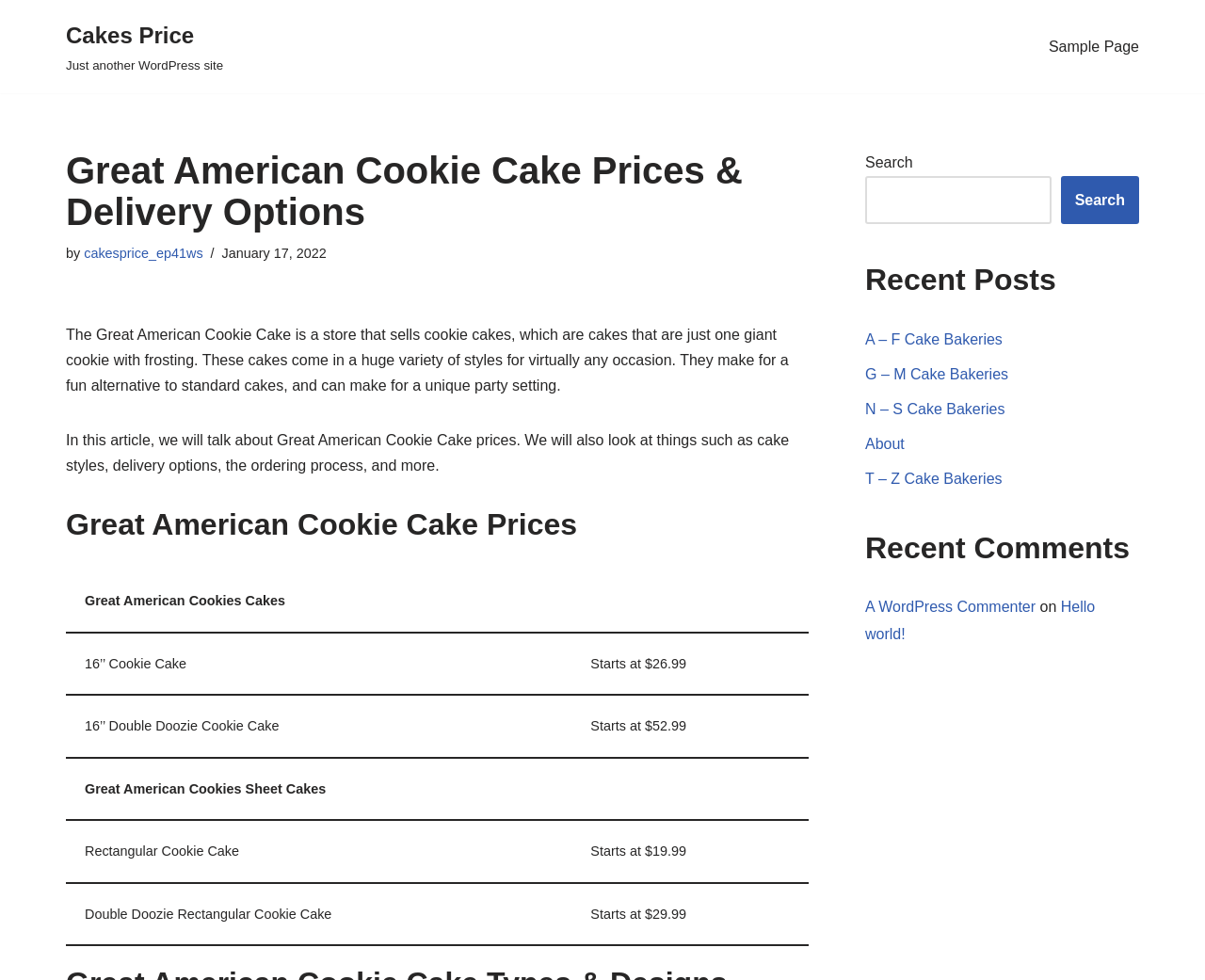Pinpoint the bounding box coordinates of the area that should be clicked to complete the following instruction: "Enter your comment". The coordinates must be given as four float numbers between 0 and 1, i.e., [left, top, right, bottom].

None